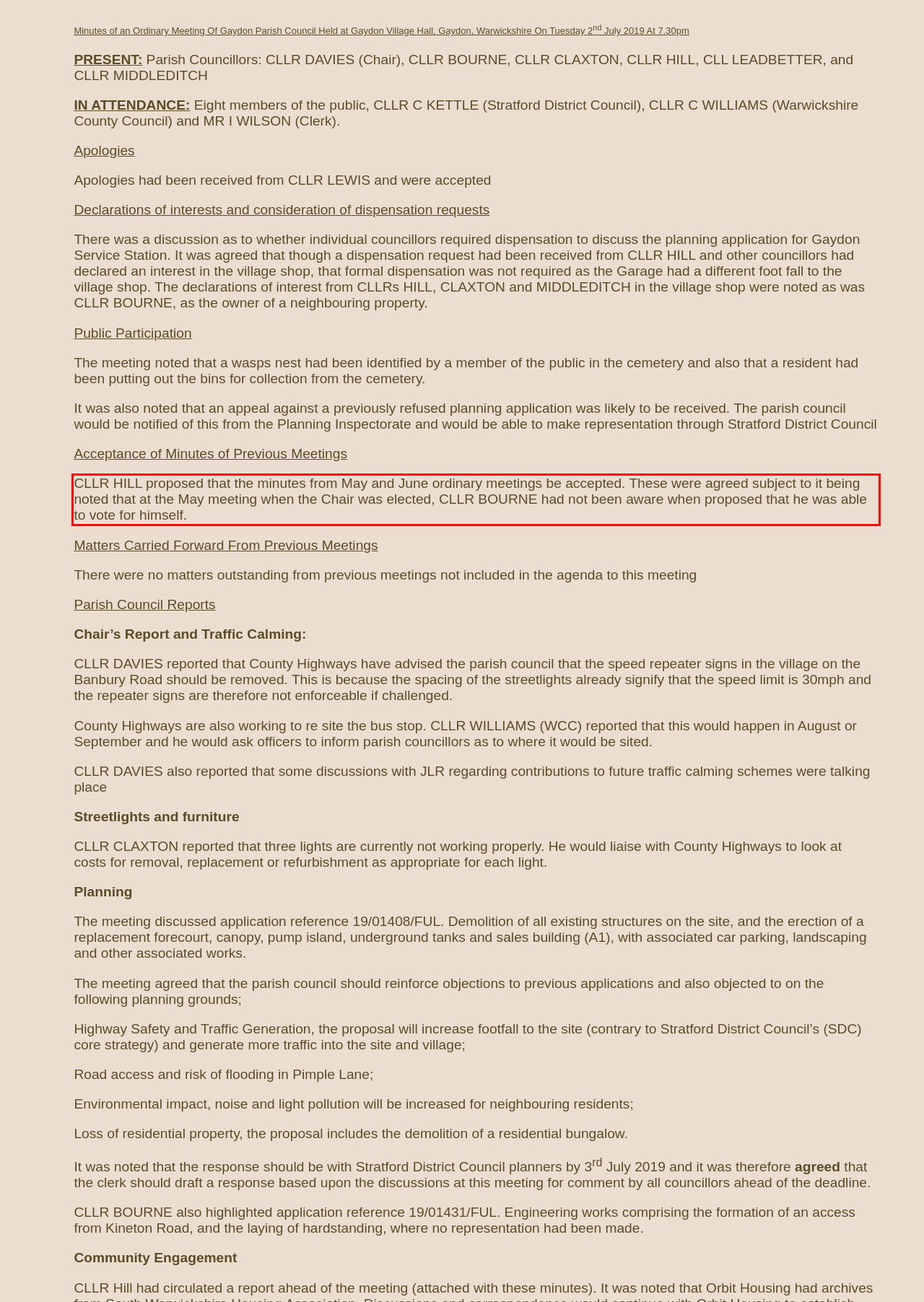Please perform OCR on the text within the red rectangle in the webpage screenshot and return the text content.

CLLR HILL proposed that the minutes from May and June ordinary meetings be accepted. These were agreed subject to it being noted that at the May meeting when the Chair was elected, CLLR BOURNE had not been aware when proposed that he was able to vote for himself.